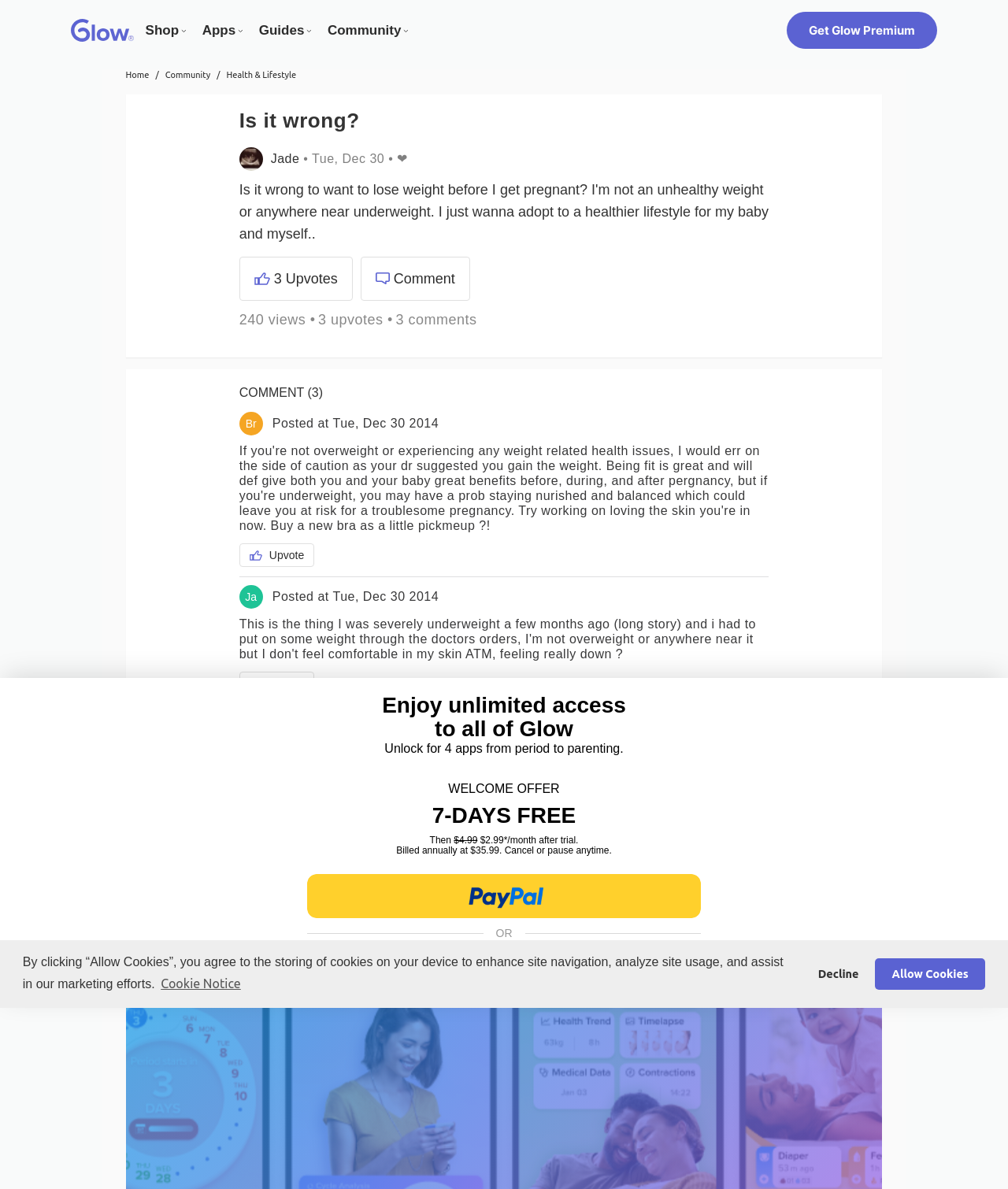Could you determine the bounding box coordinates of the clickable element to complete the instruction: "View the 'Health & Lifestyle' page"? Provide the coordinates as four float numbers between 0 and 1, i.e., [left, top, right, bottom].

[0.225, 0.059, 0.294, 0.067]